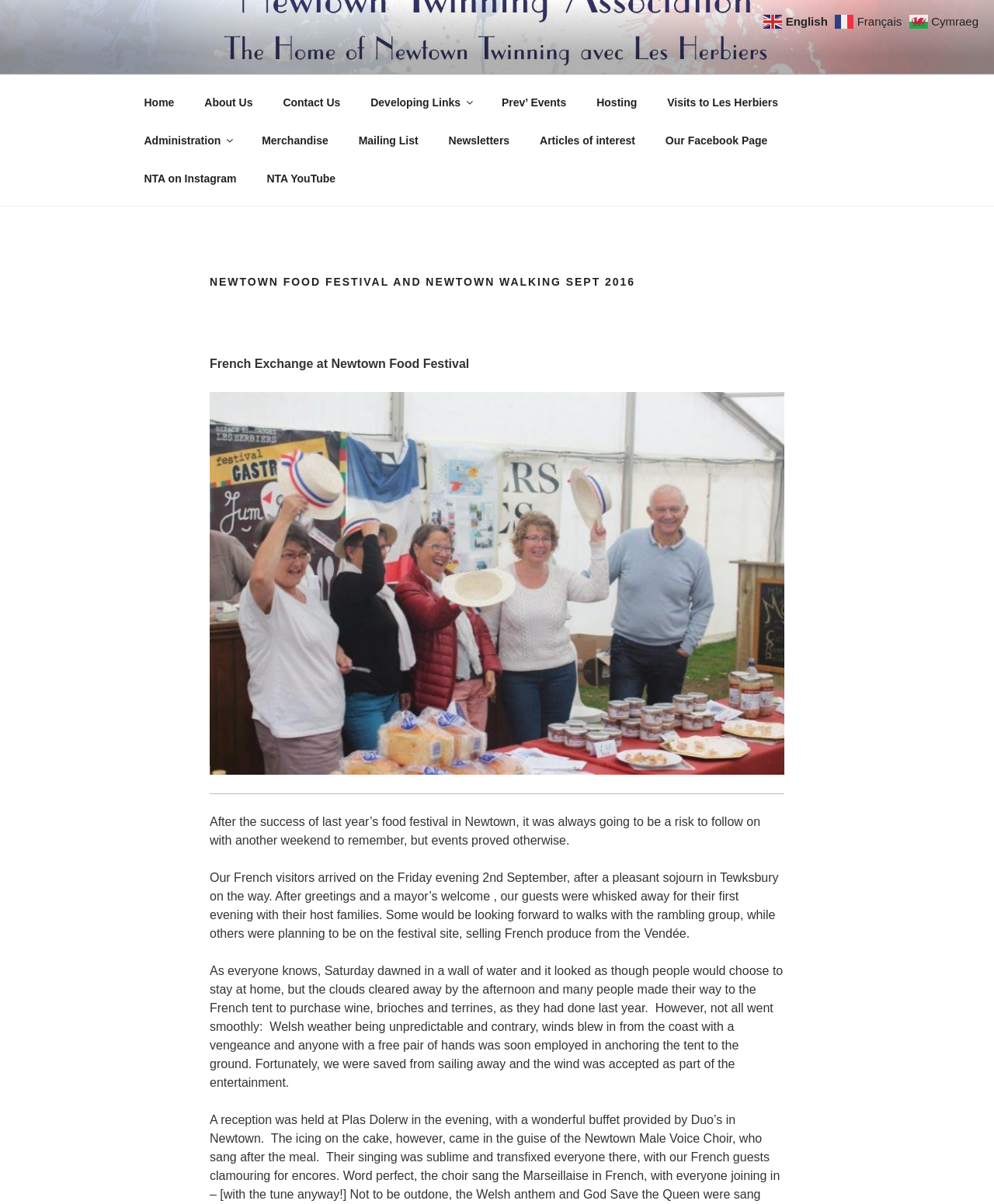Determine the bounding box coordinates of the region I should click to achieve the following instruction: "Click on the 'Home' link". Ensure the bounding box coordinates are four float numbers between 0 and 1, i.e., [left, top, right, bottom].

[0.131, 0.069, 0.189, 0.101]